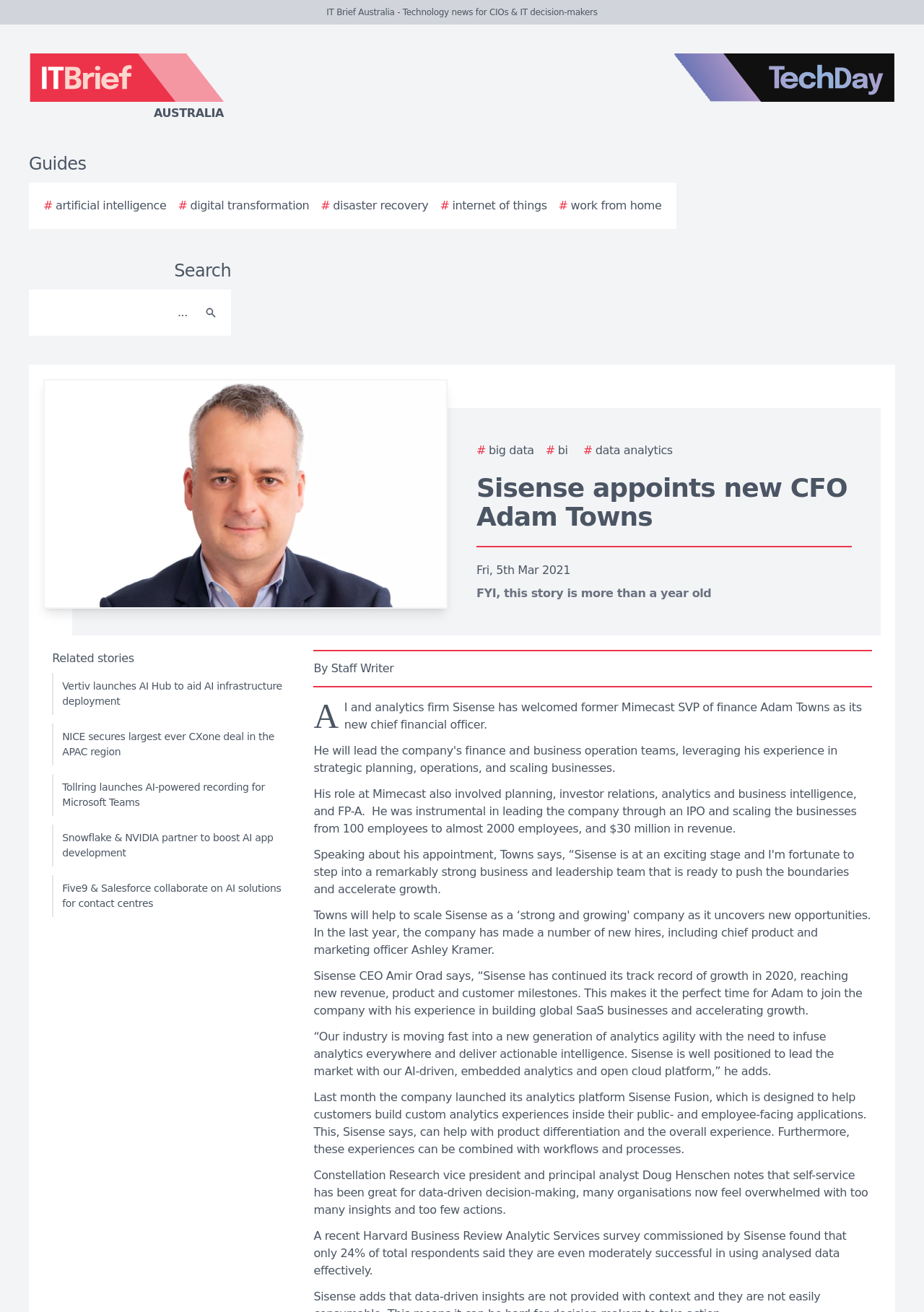Identify the bounding box coordinates of the clickable region to carry out the given instruction: "Visit the IT Brief Australia homepage".

[0.0, 0.041, 0.438, 0.093]